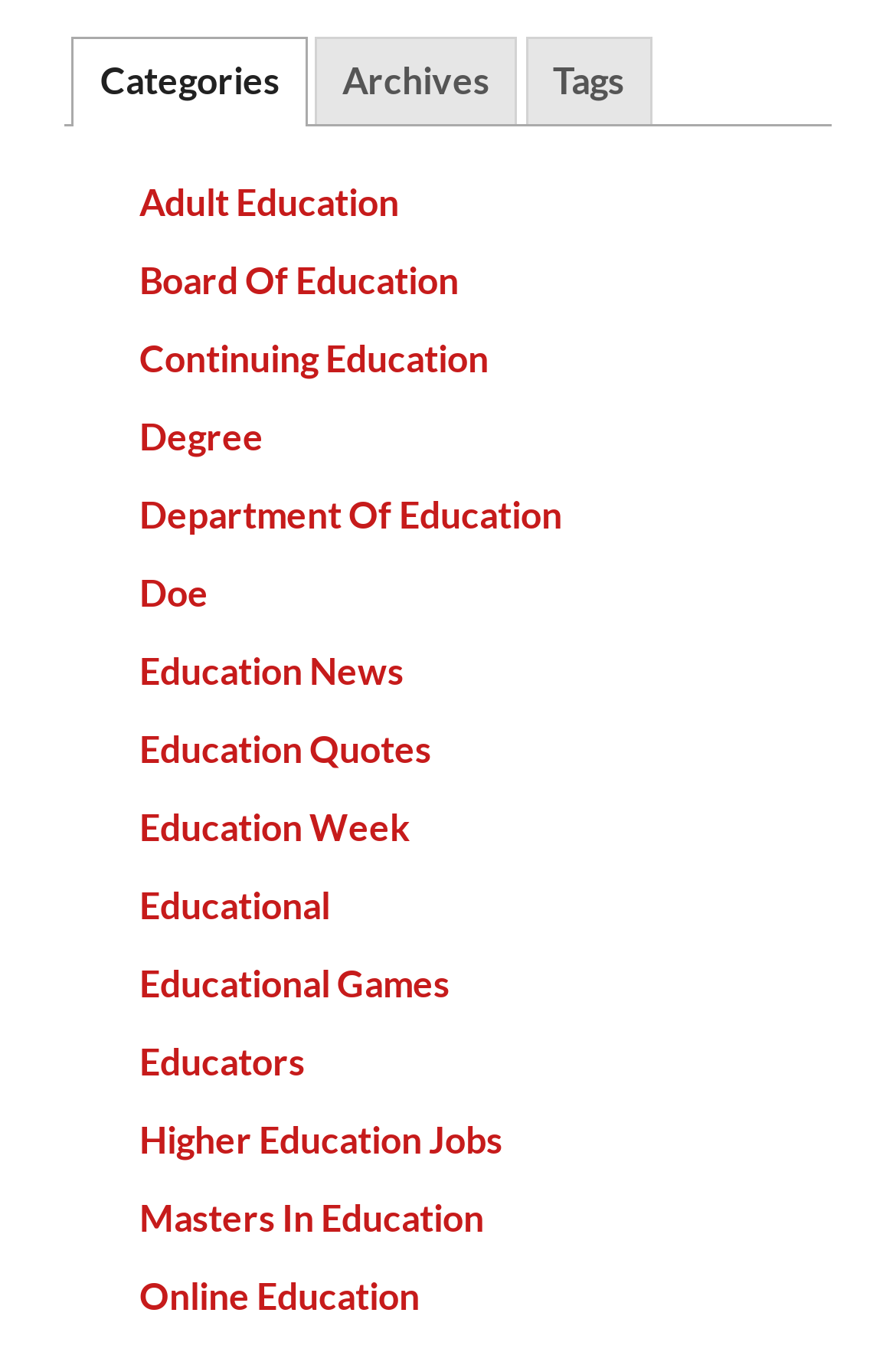Analyze the image and answer the question with as much detail as possible: 
What is the second tab in the tab list?

The second tab in the tab list is 'Archives' which is located next to the 'Categories' tab and above the 'Tags' tab.